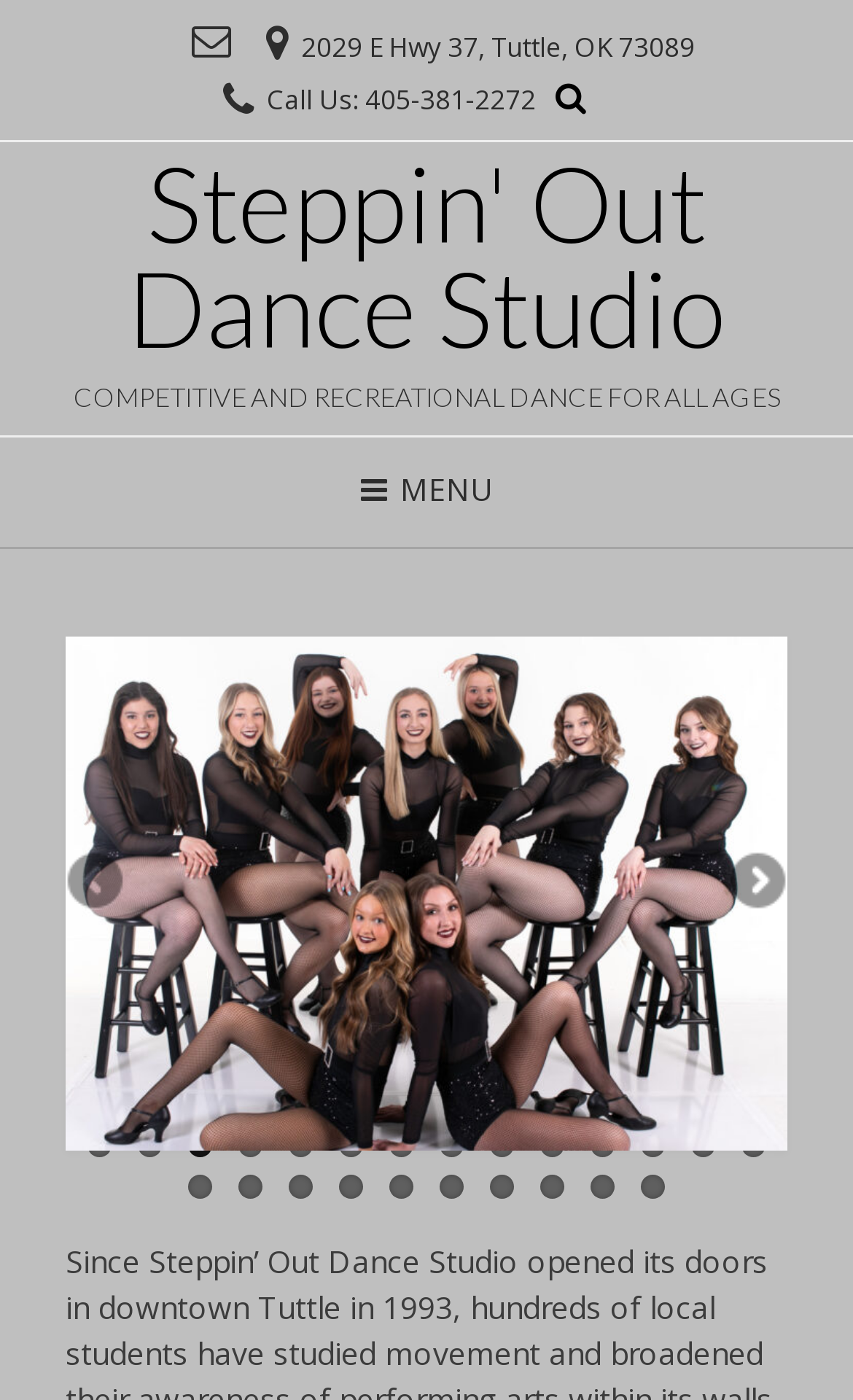Locate the UI element described as follows: "14". Return the bounding box coordinates as four float numbers between 0 and 1 in the order [left, top, right, bottom].

[0.869, 0.81, 0.897, 0.827]